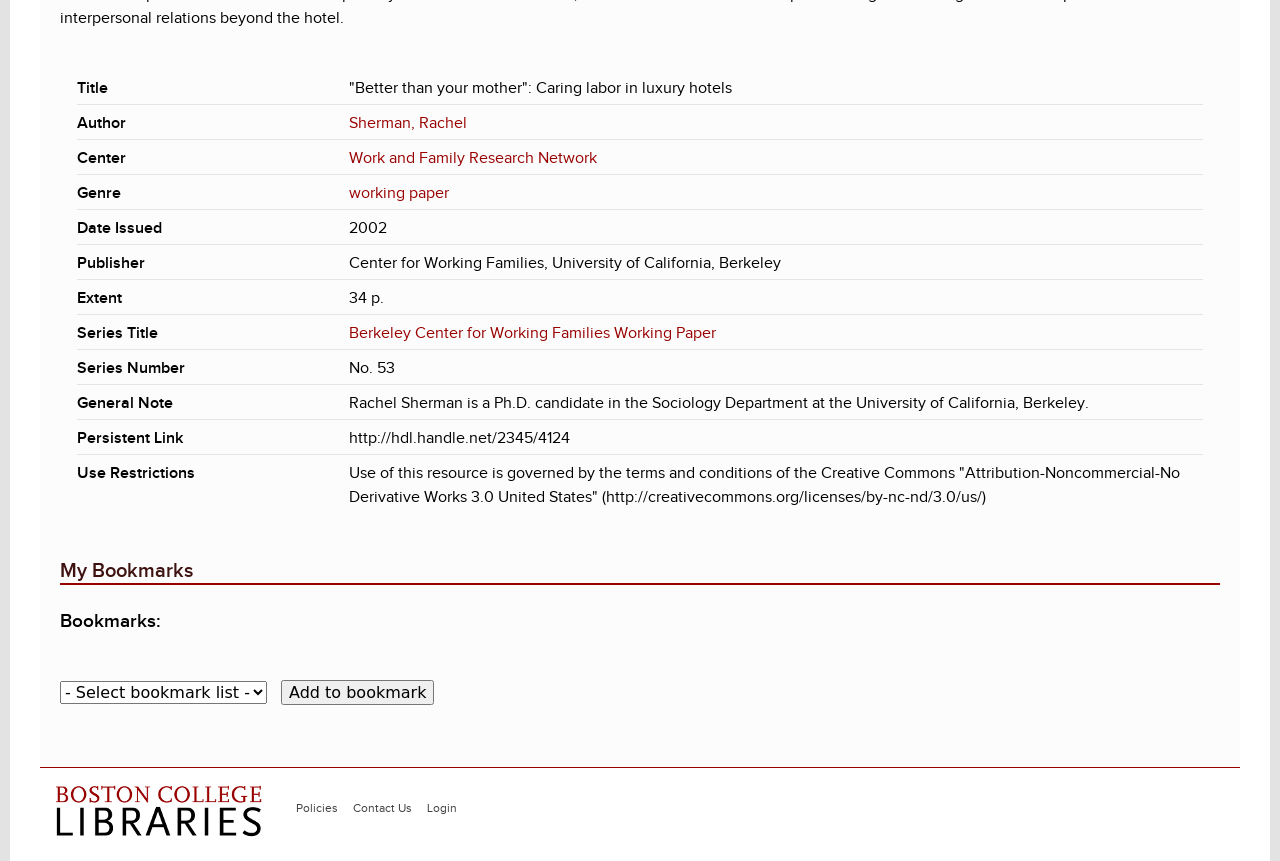Who is the author of the research paper?
Answer the question with a detailed and thorough explanation.

I found the author of the research paper by looking at the description list detail element with the link text 'Sherman, Rachel' which is located below the 'Author' description list term element.